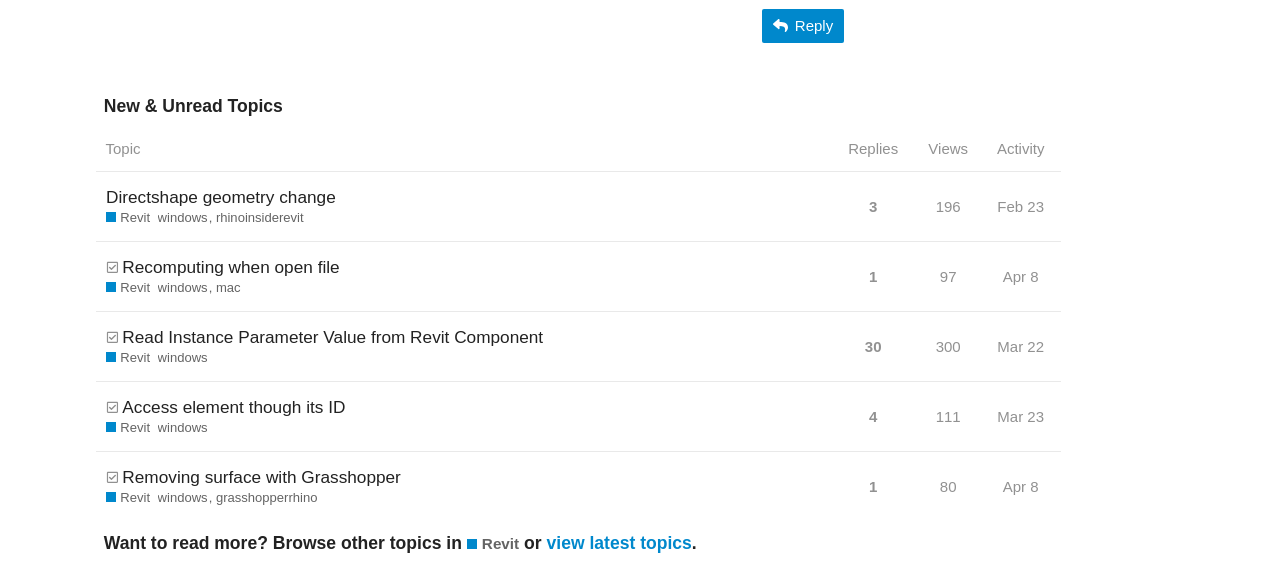Identify the bounding box of the UI element that matches this description: "Mar 22".

[0.775, 0.559, 0.82, 0.64]